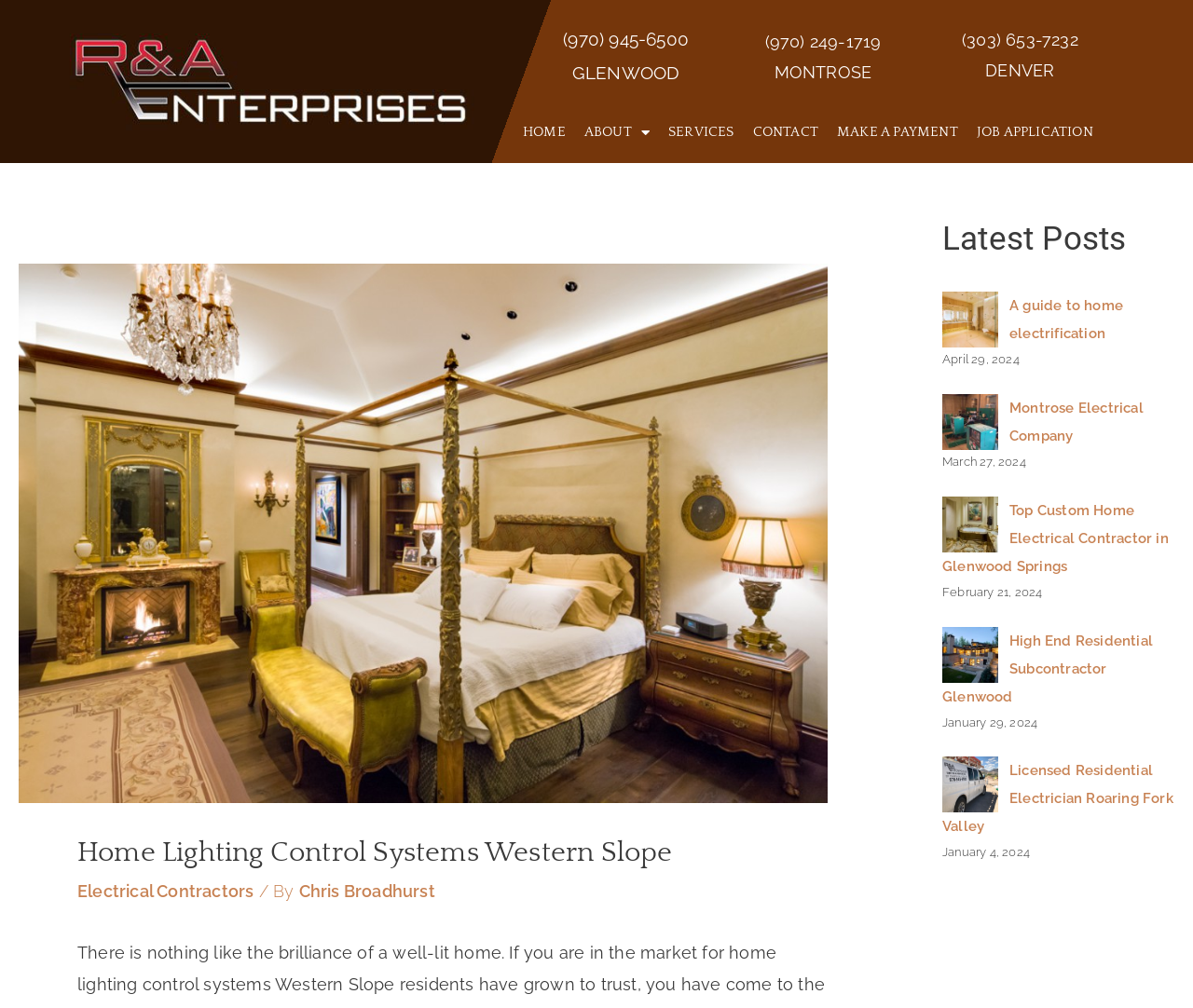Please find the bounding box coordinates of the element that must be clicked to perform the given instruction: "Visit the ABOUT page". The coordinates should be four float numbers from 0 to 1, i.e., [left, top, right, bottom].

[0.482, 0.11, 0.552, 0.153]